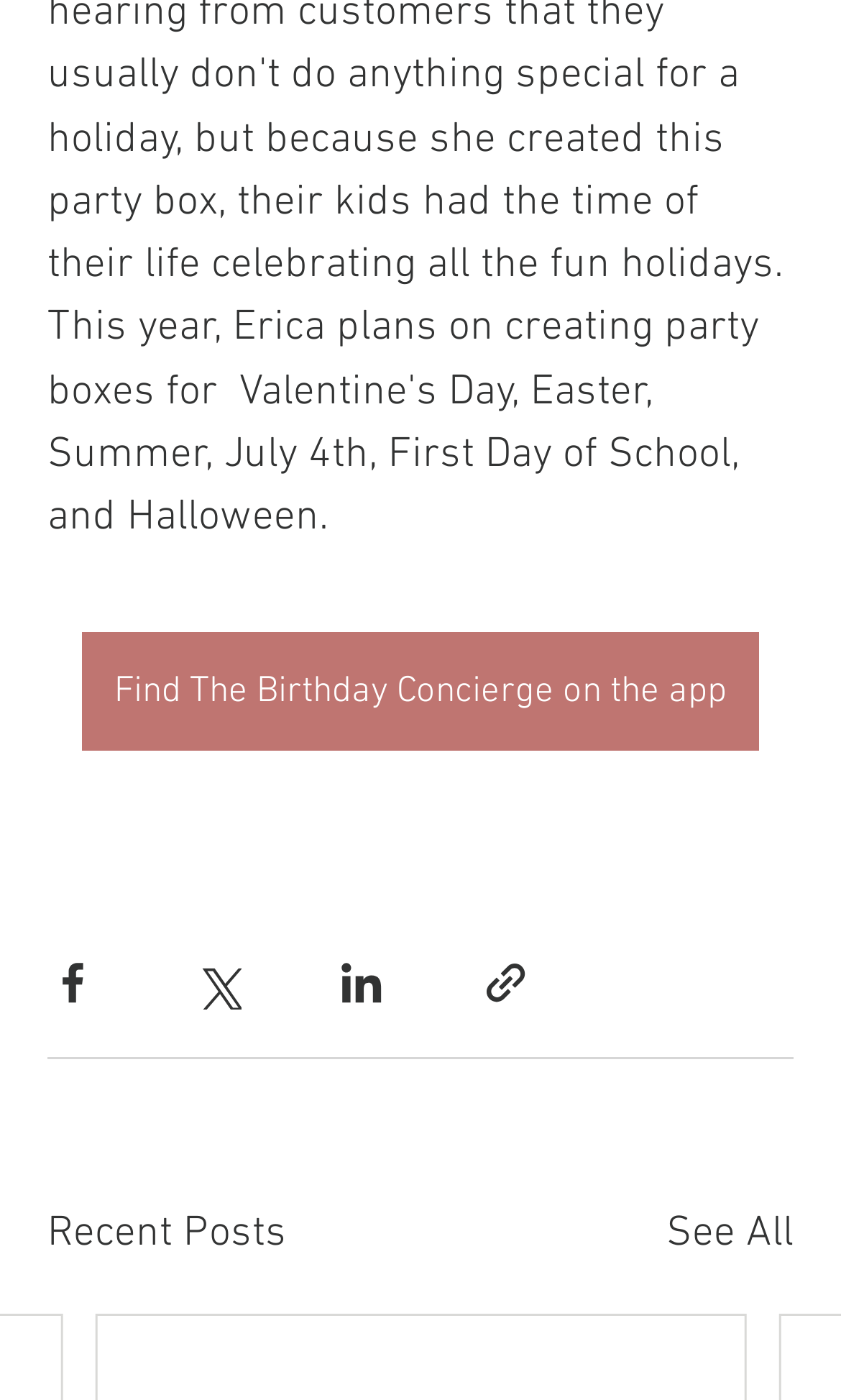Locate the bounding box coordinates of the area that needs to be clicked to fulfill the following instruction: "Visit Blog". The coordinates should be in the format of four float numbers between 0 and 1, namely [left, top, right, bottom].

[0.297, 0.956, 0.354, 0.977]